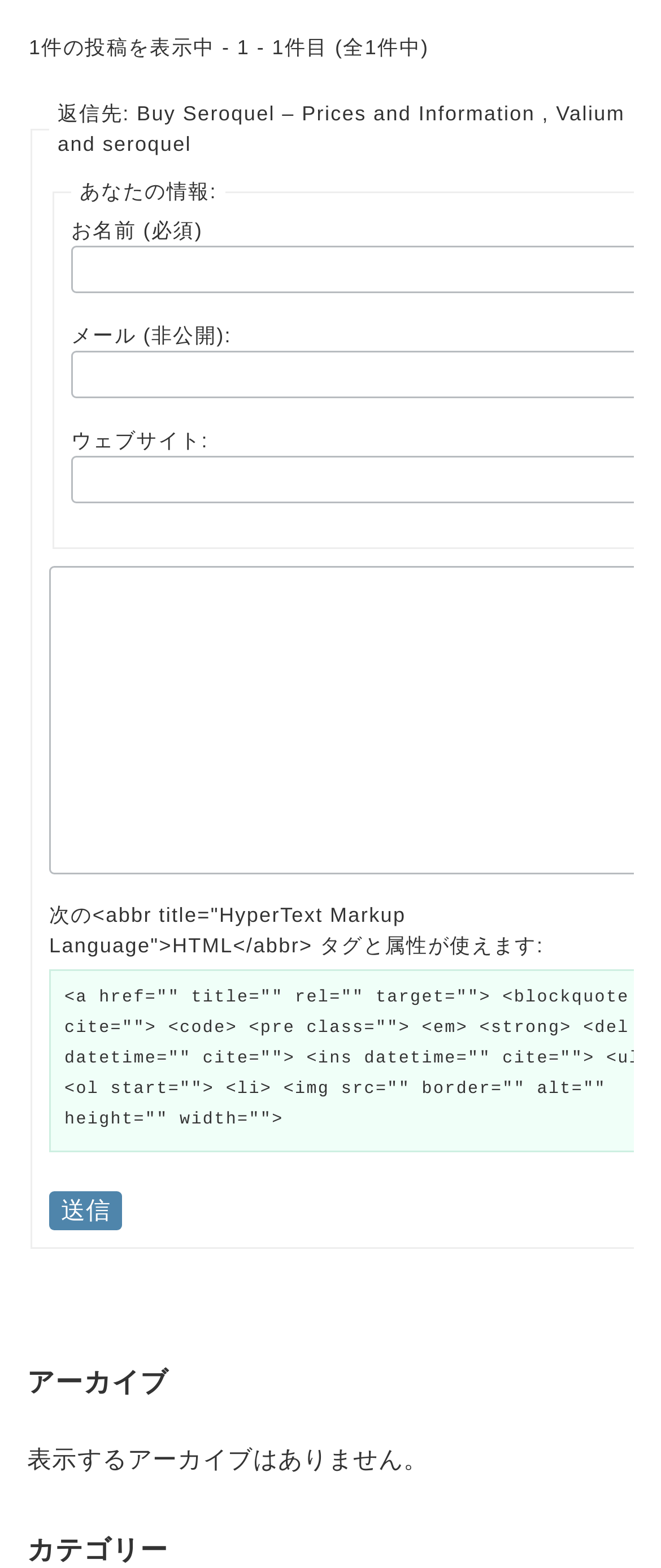Provide your answer in a single word or phrase: 
Is there an archive available?

No